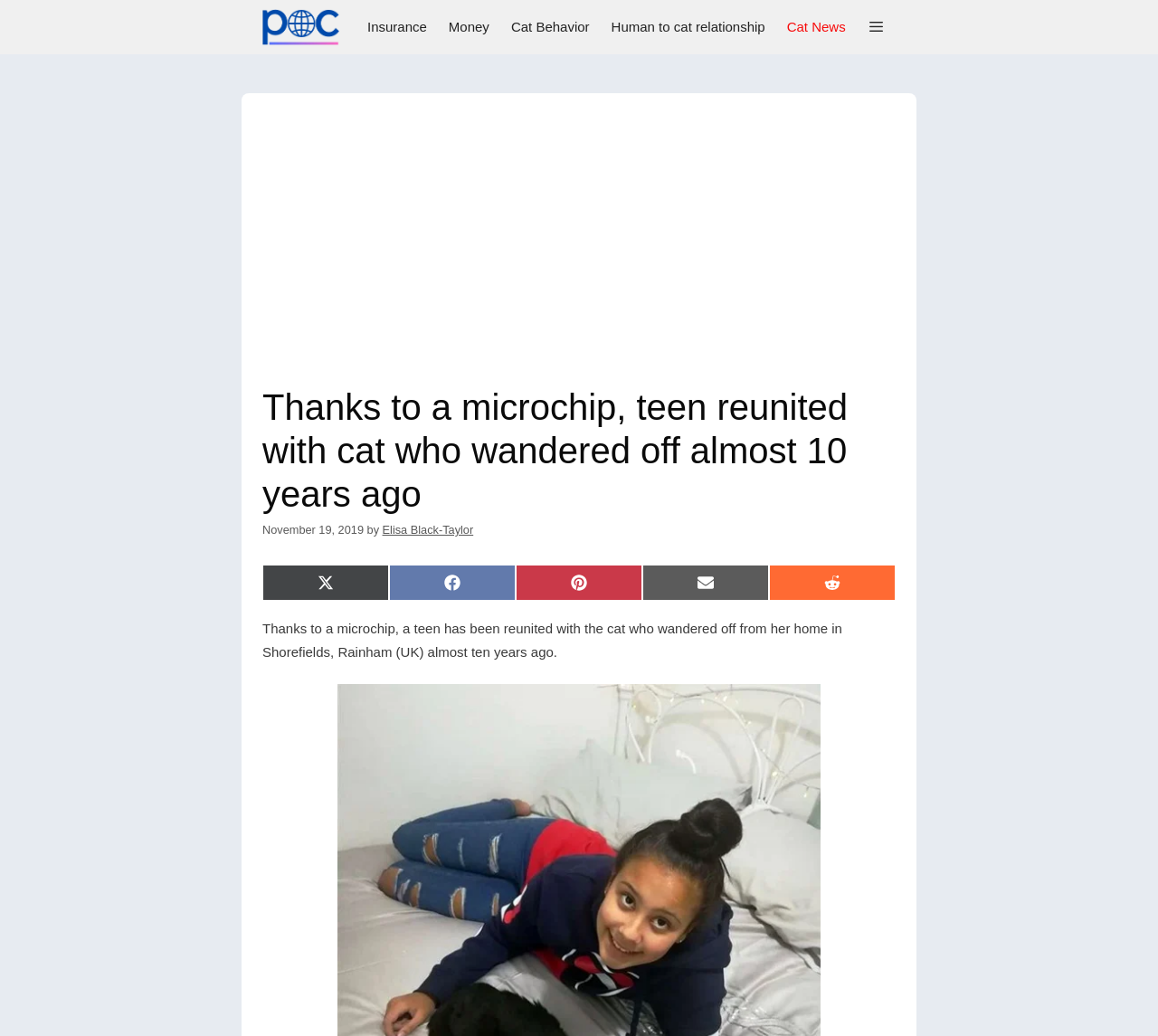Determine the bounding box coordinates of the element's region needed to click to follow the instruction: "Click on the button with a search icon". Provide these coordinates as four float numbers between 0 and 1, formatted as [left, top, right, bottom].

[0.74, 0.0, 0.773, 0.052]